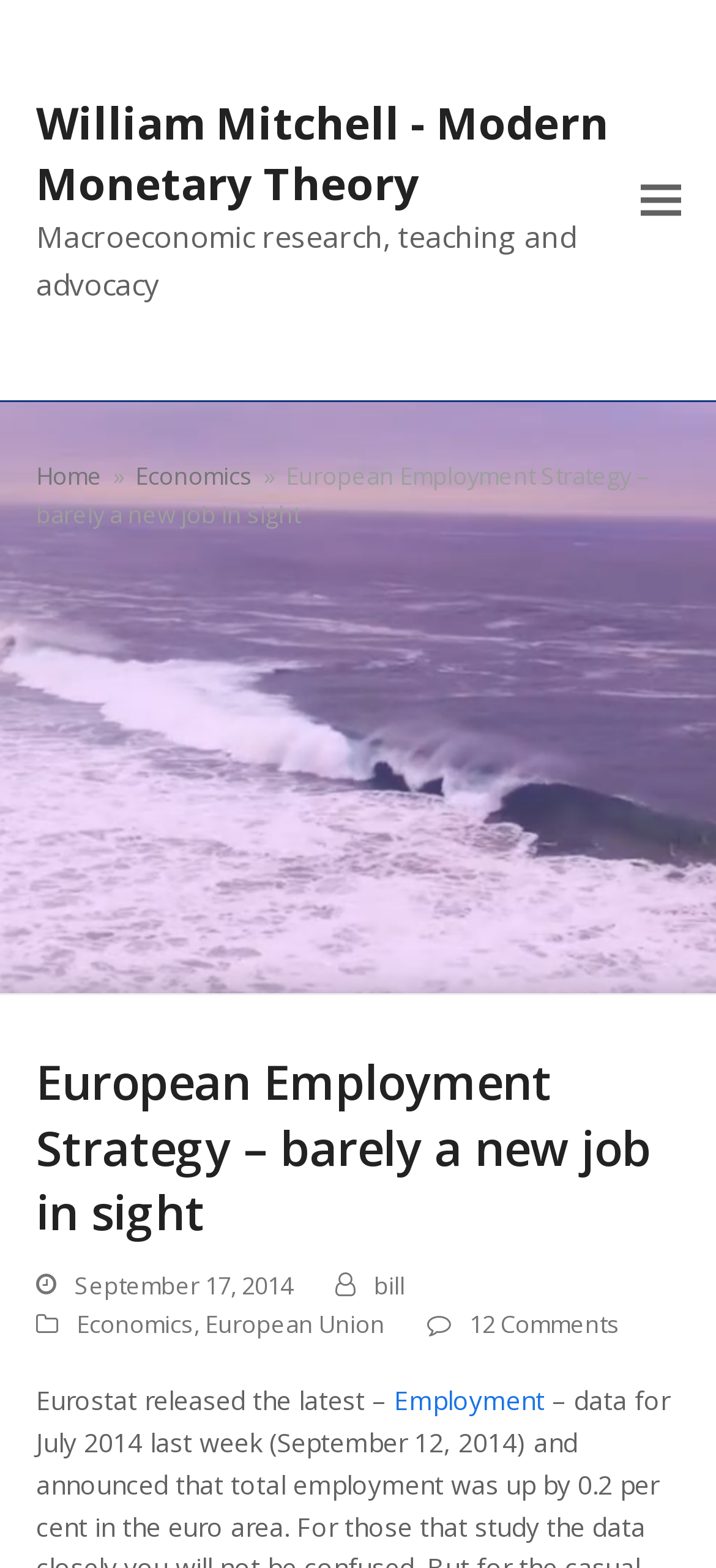Locate the bounding box coordinates of the area you need to click to fulfill this instruction: 'Read the 'European Employment Strategy – barely a new job in sight' article'. The coordinates must be in the form of four float numbers ranging from 0 to 1: [left, top, right, bottom].

[0.05, 0.67, 0.95, 0.795]